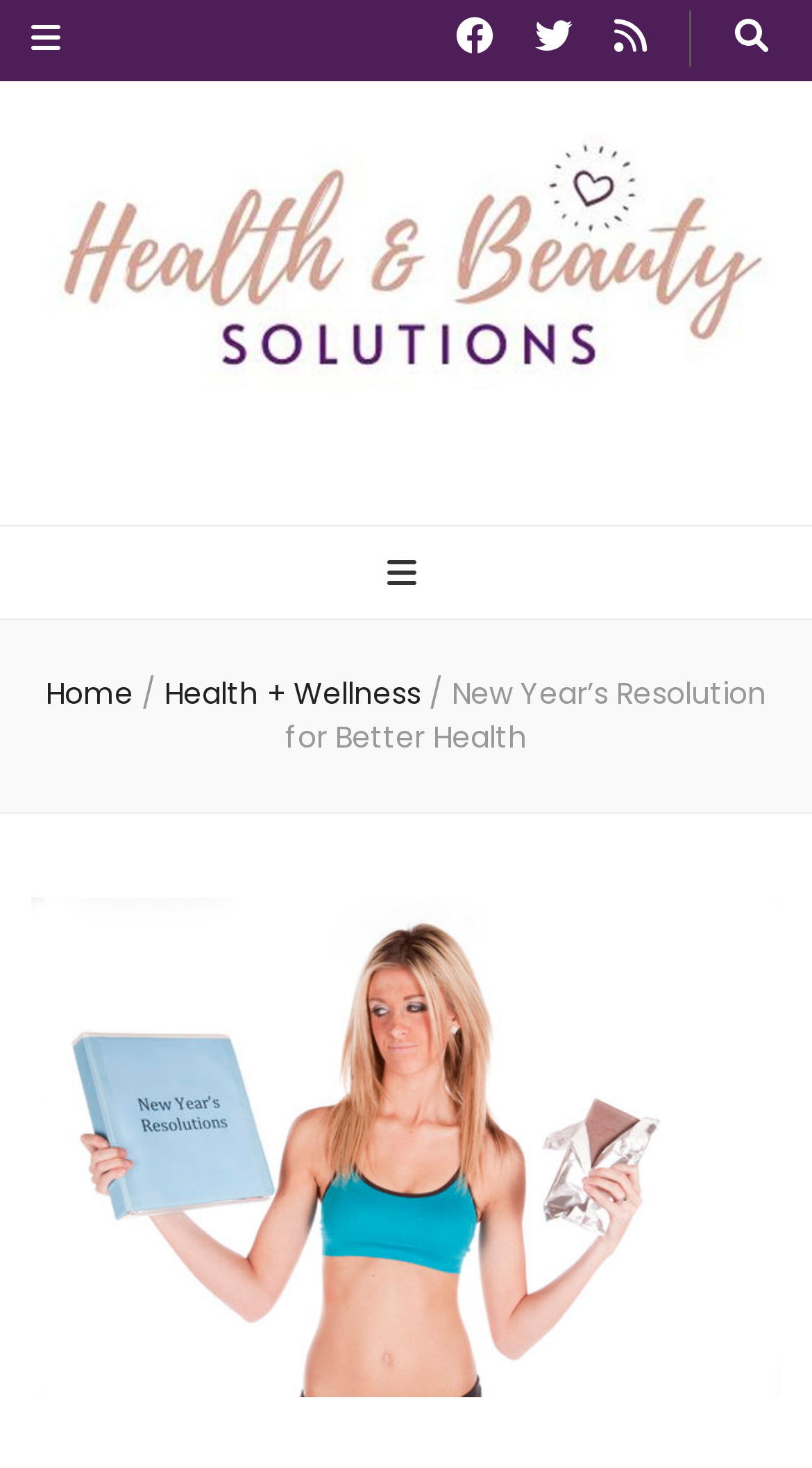Identify the title of the webpage and provide its text content.

New Year’s Resolution for Better Health